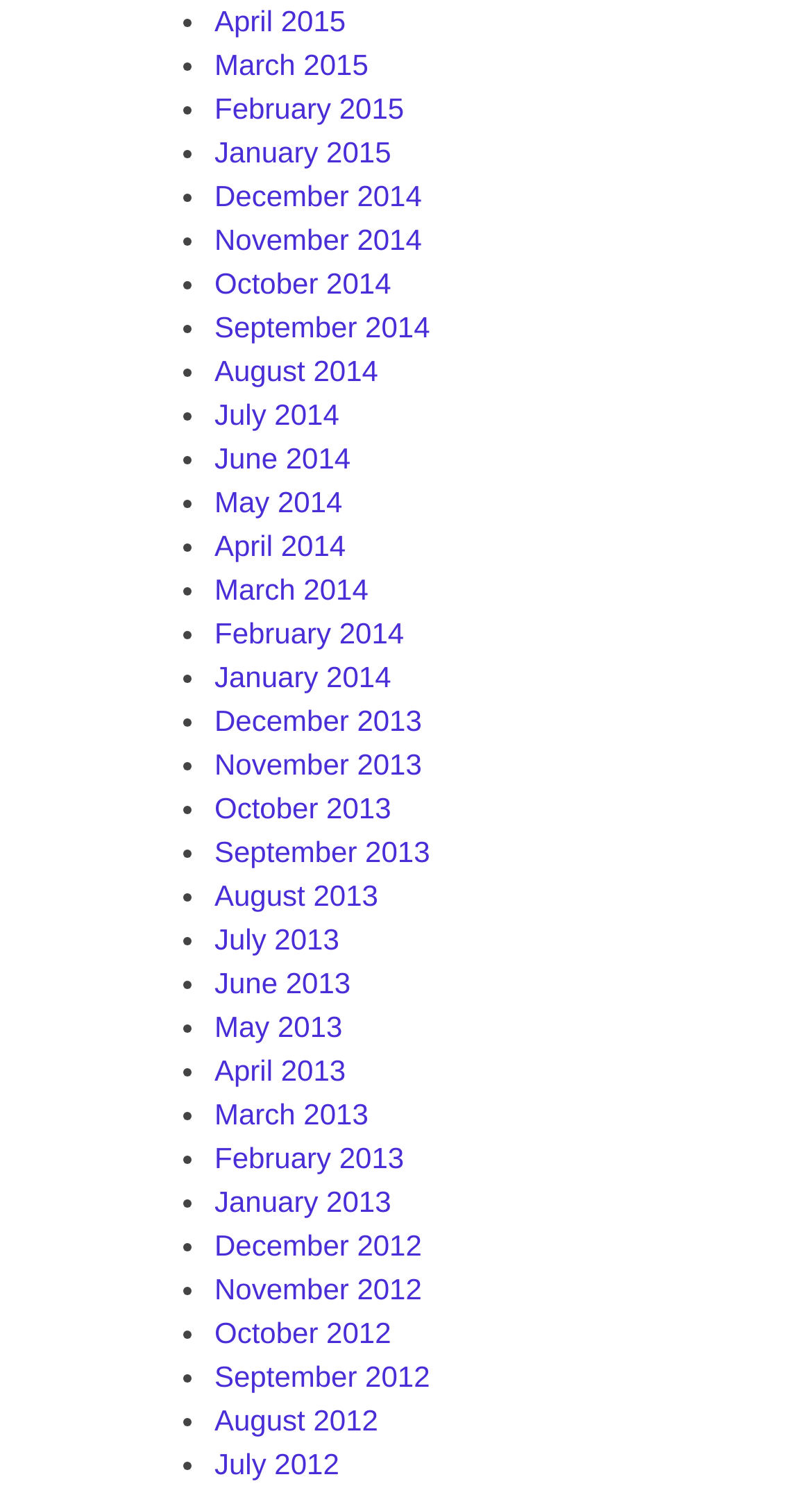Please find the bounding box coordinates in the format (top-left x, top-left y, bottom-right x, bottom-right y) for the given element description. Ensure the coordinates are floating point numbers between 0 and 1. Description: December 2012

[0.264, 0.827, 0.52, 0.849]